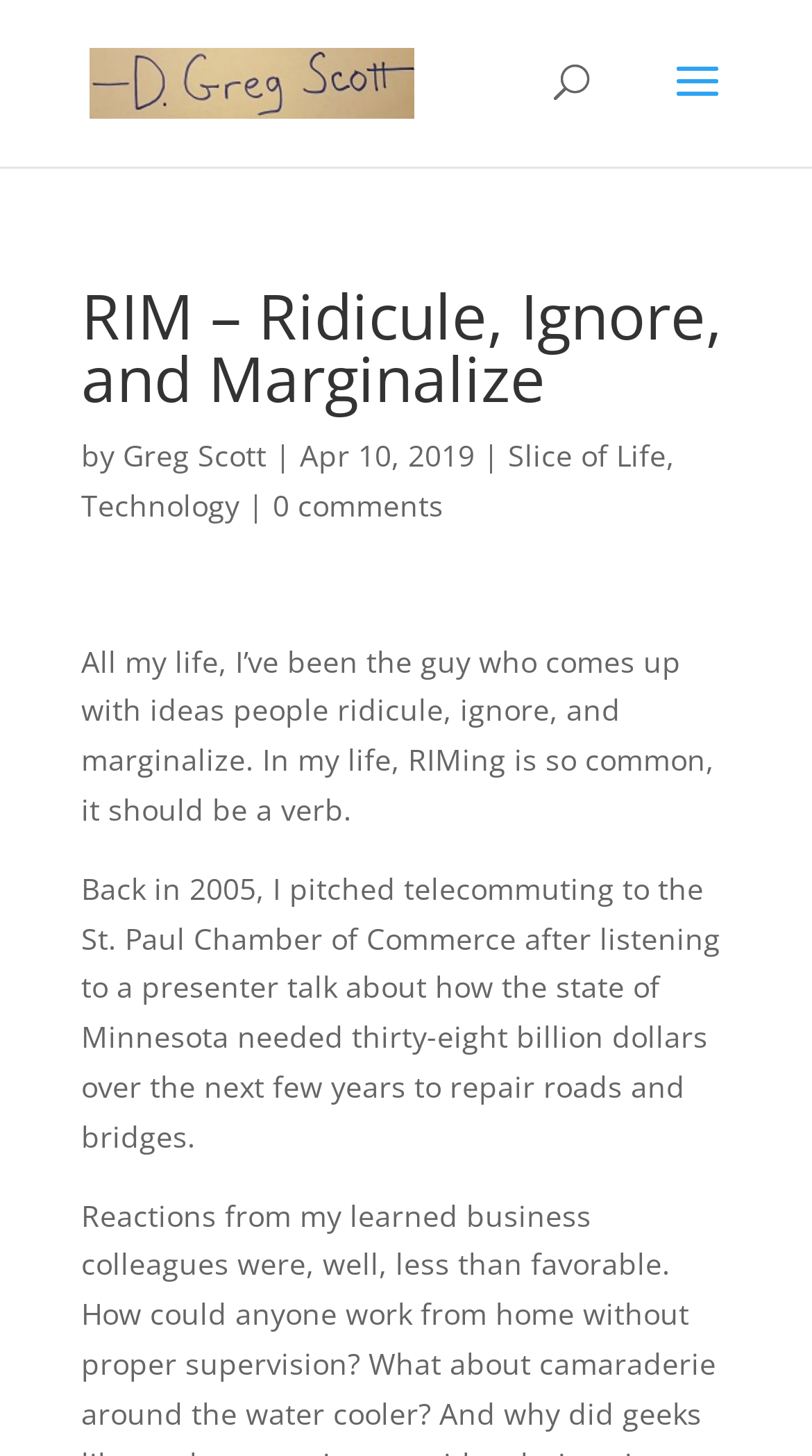Respond with a single word or short phrase to the following question: 
What is the website's domain name?

www.dgregscott.com